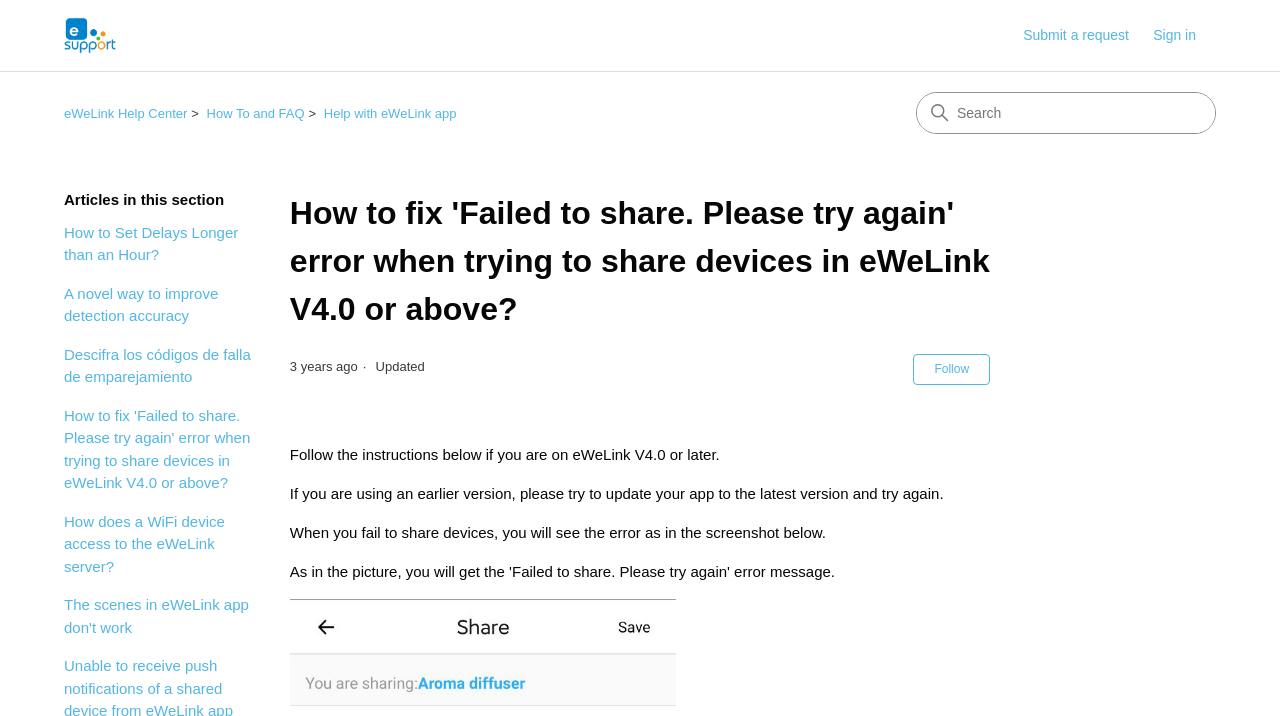Using the webpage screenshot, find the UI element described by Follow. Provide the bounding box coordinates in the format (top-left x, top-left y, bottom-right x, bottom-right y), ensuring all values are floating point numbers between 0 and 1.

[0.714, 0.495, 0.774, 0.537]